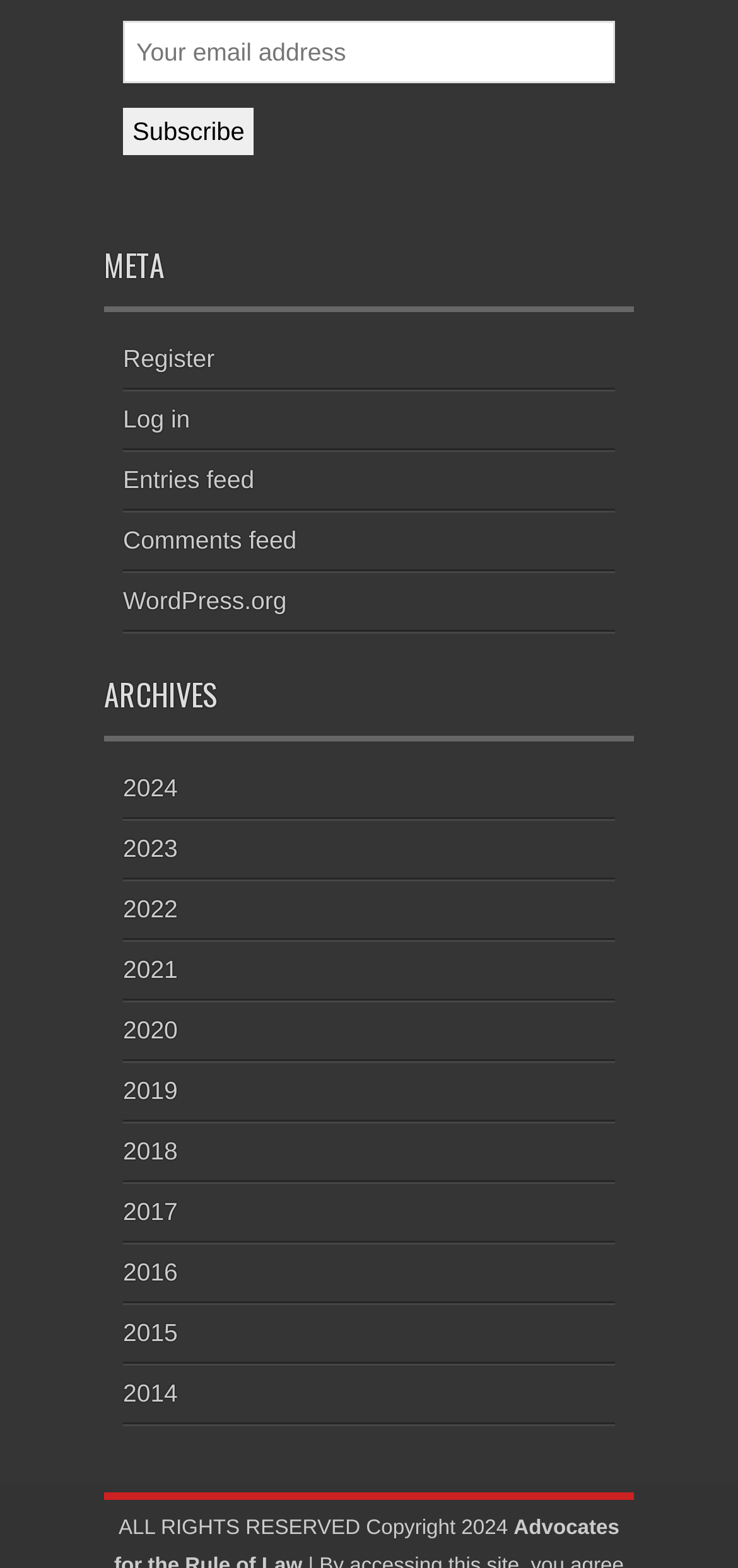Could you locate the bounding box coordinates for the section that should be clicked to accomplish this task: "Subscribe to the newsletter".

[0.167, 0.069, 0.344, 0.099]